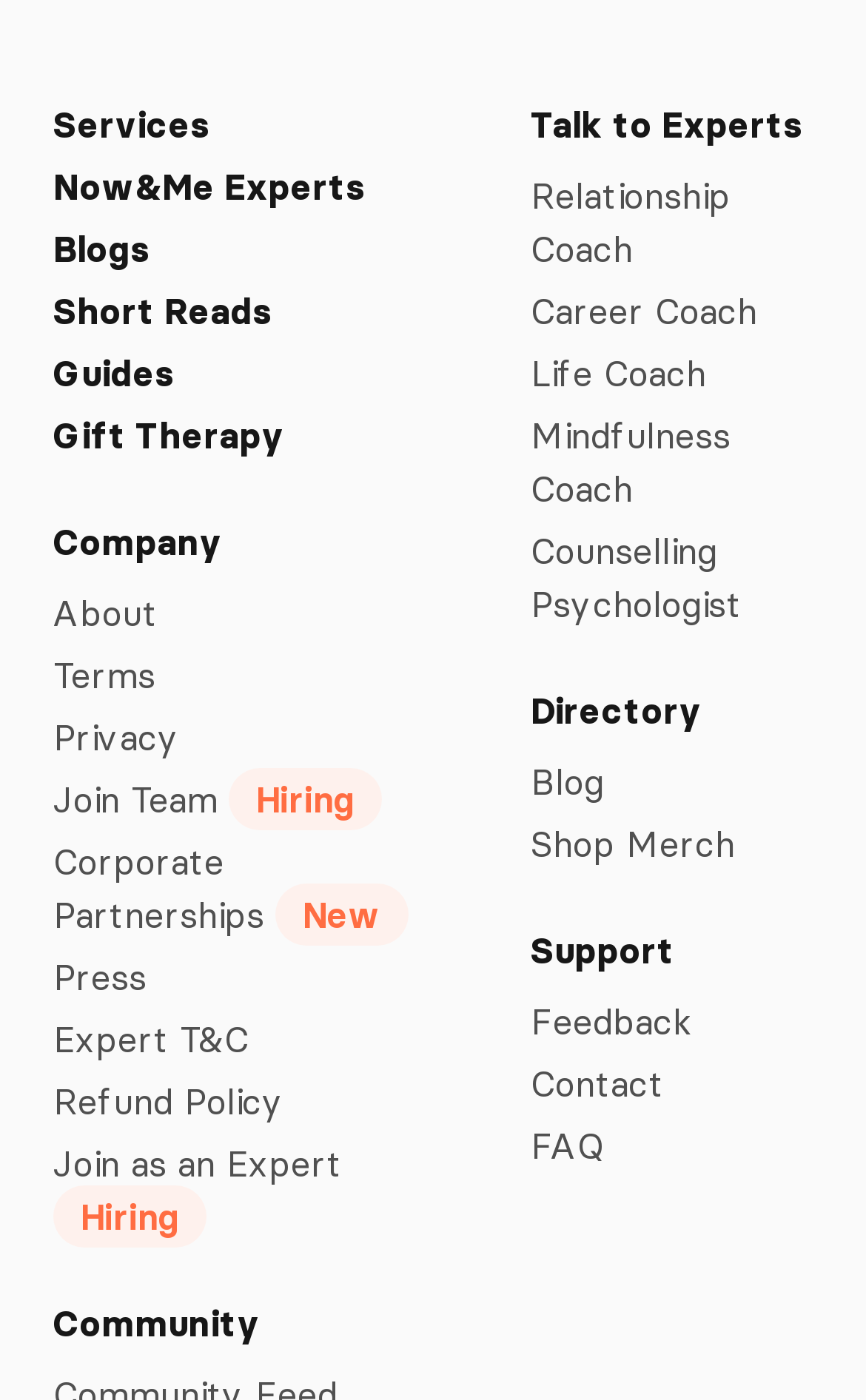Use a single word or phrase to answer the following:
What type of content is available in the 'Short Reads' section?

Short articles or blog posts